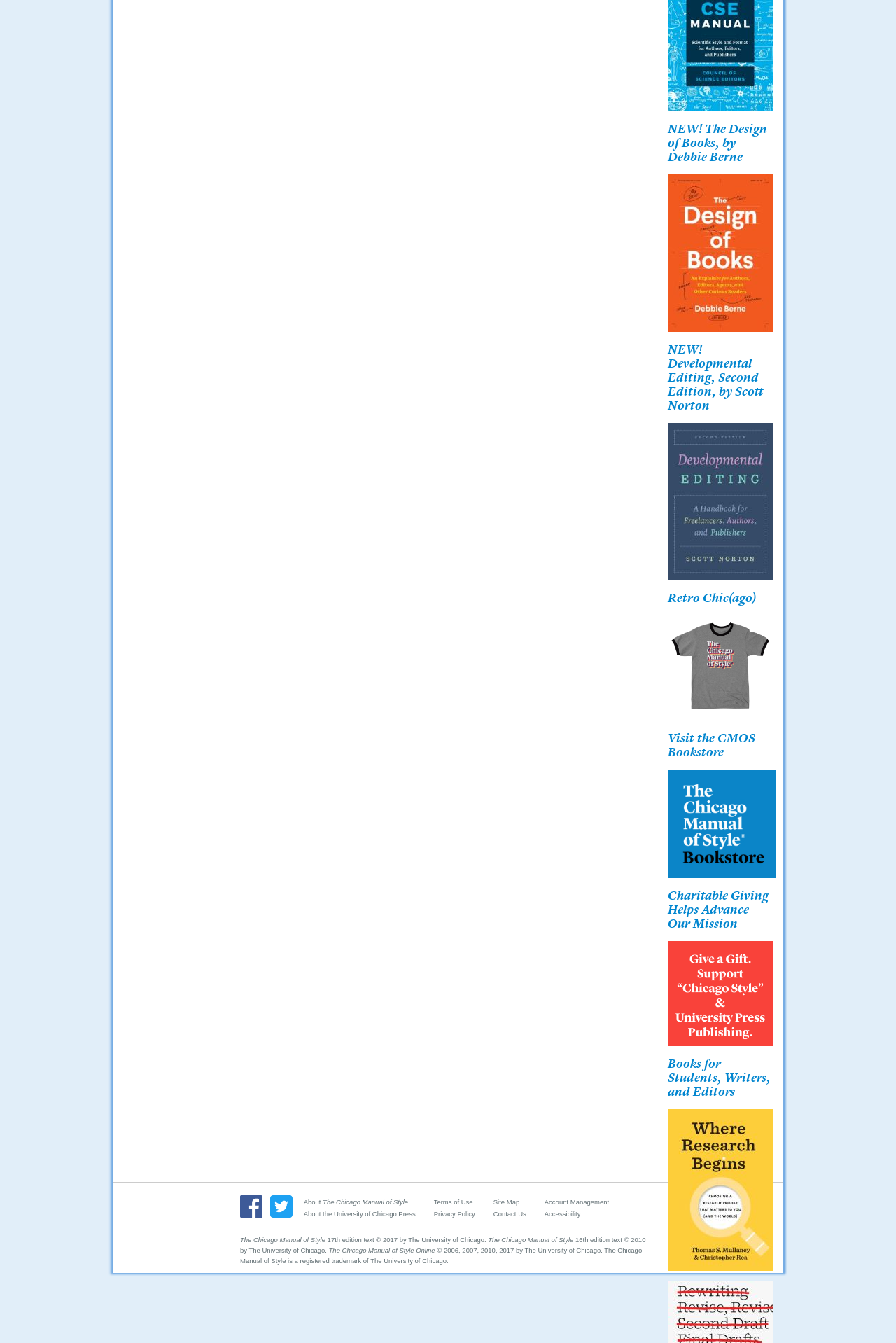What is the name of the publisher of the books?
We need a detailed and meticulous answer to the question.

I found the text 'About the University of Chicago Press' on the webpage, which suggests that The University of Chicago Press is the publisher of the books.